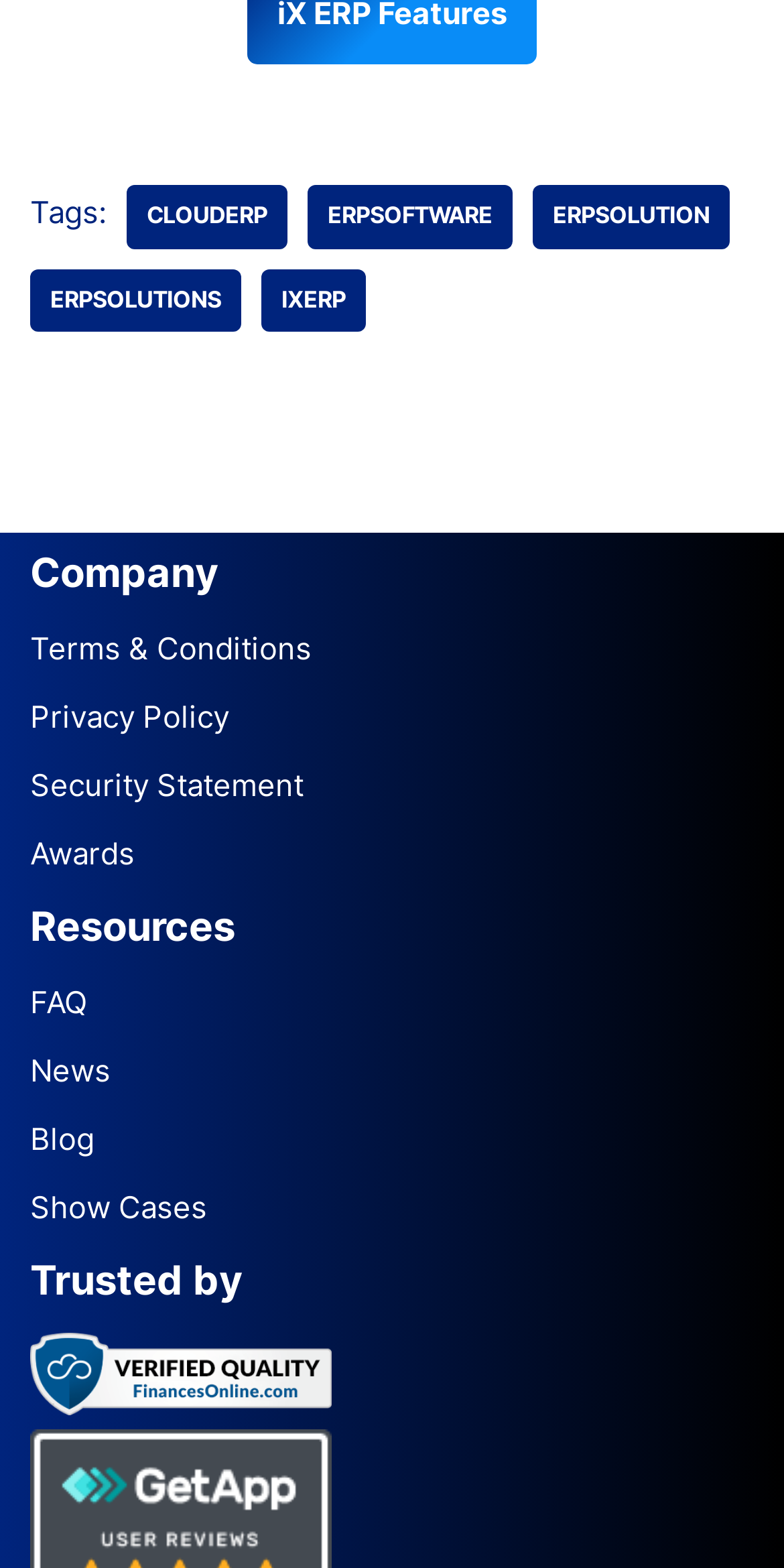Provide your answer to the question using just one word or phrase: What is the purpose of the 'Terms & Conditions' link?

To view terms and conditions